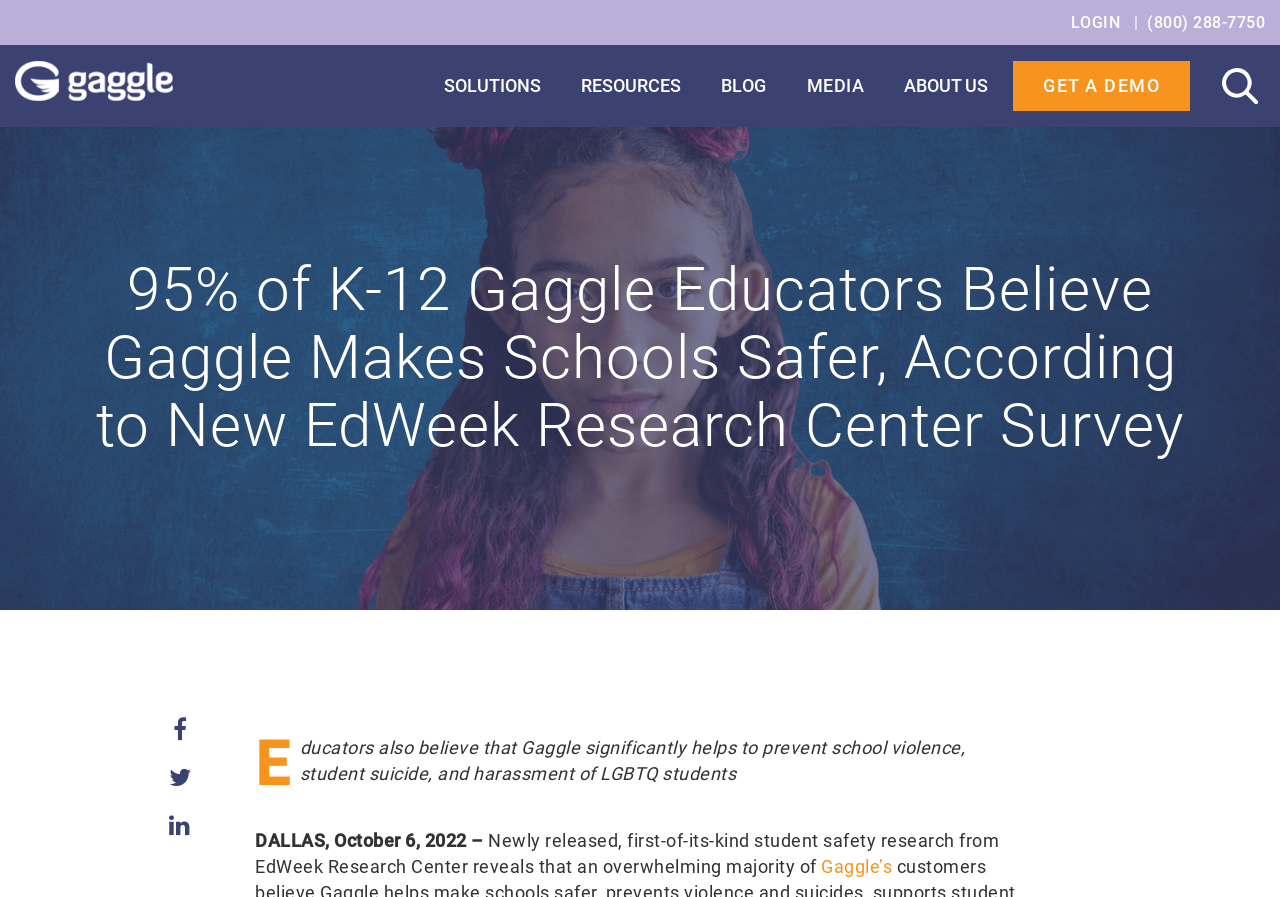Identify the bounding box coordinates for the element that needs to be clicked to fulfill this instruction: "Get a demo of Gaggle". Provide the coordinates in the format of four float numbers between 0 and 1: [left, top, right, bottom].

[0.791, 0.068, 0.93, 0.124]